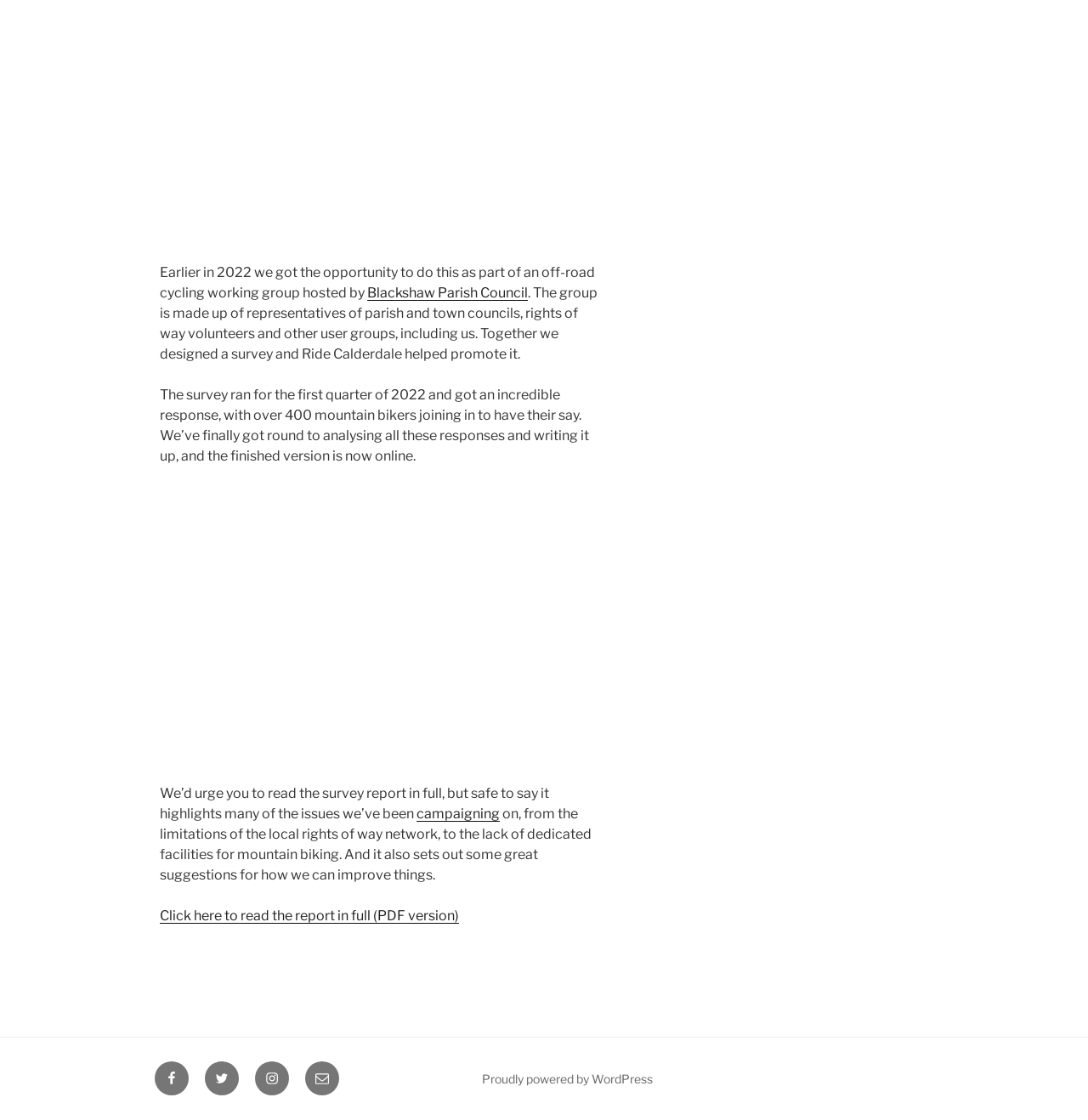What is the format of the survey report?
Using the visual information, reply with a single word or short phrase.

PDF